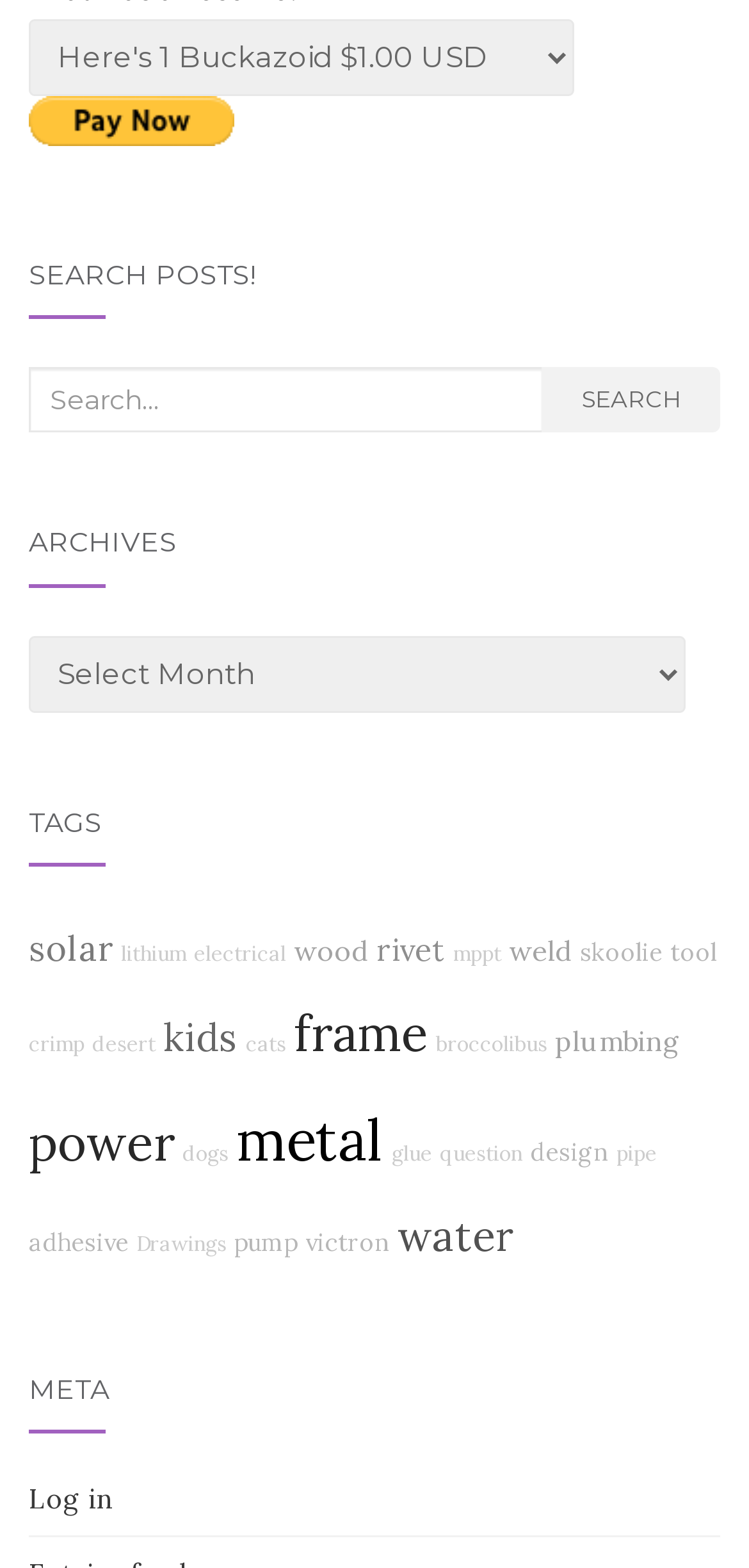Locate the bounding box coordinates of the area to click to fulfill this instruction: "Log in". The bounding box should be presented as four float numbers between 0 and 1, in the order [left, top, right, bottom].

[0.038, 0.945, 0.149, 0.967]